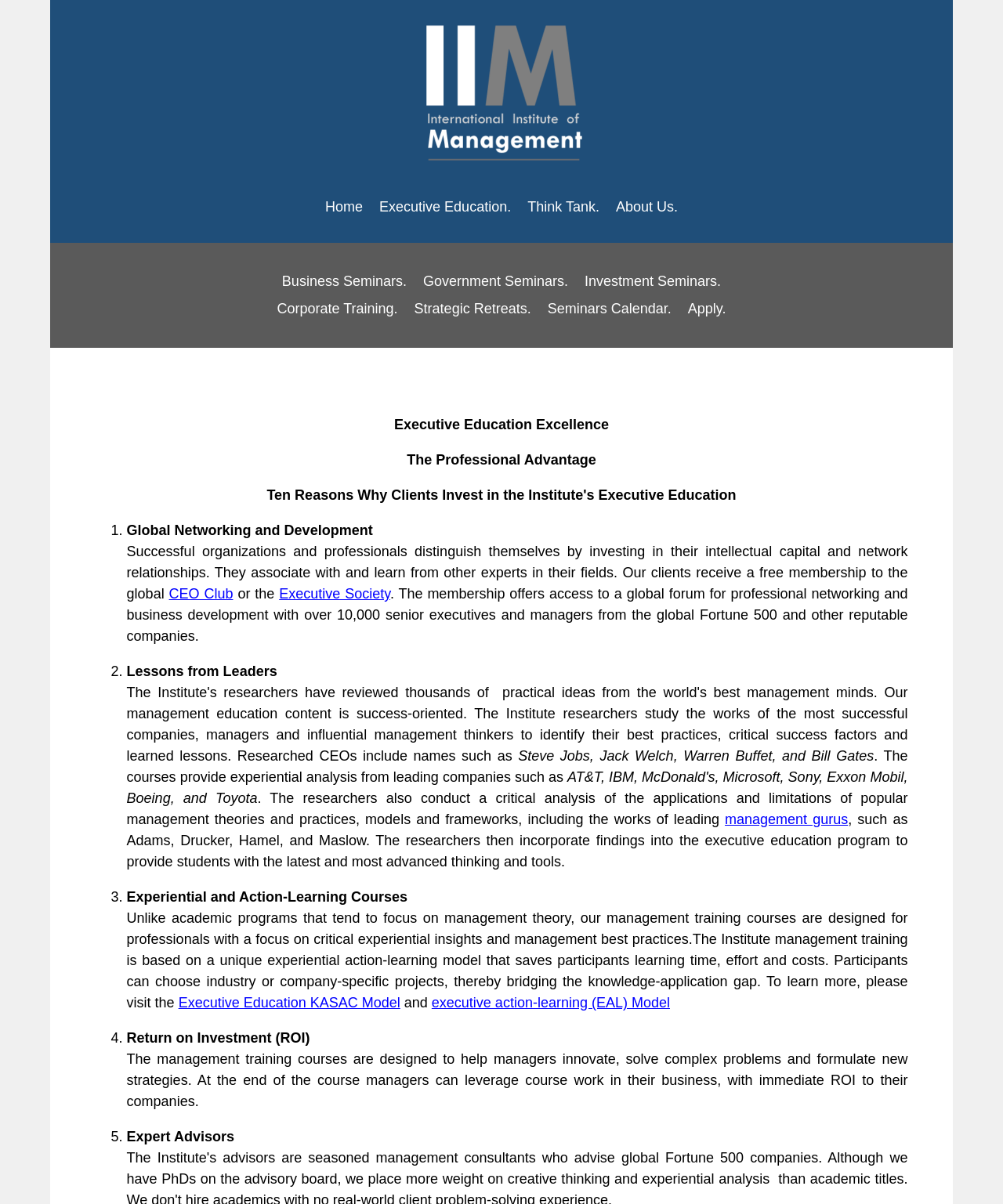What type of education does the institute offer?
Give a one-word or short-phrase answer derived from the screenshot.

Executive Education